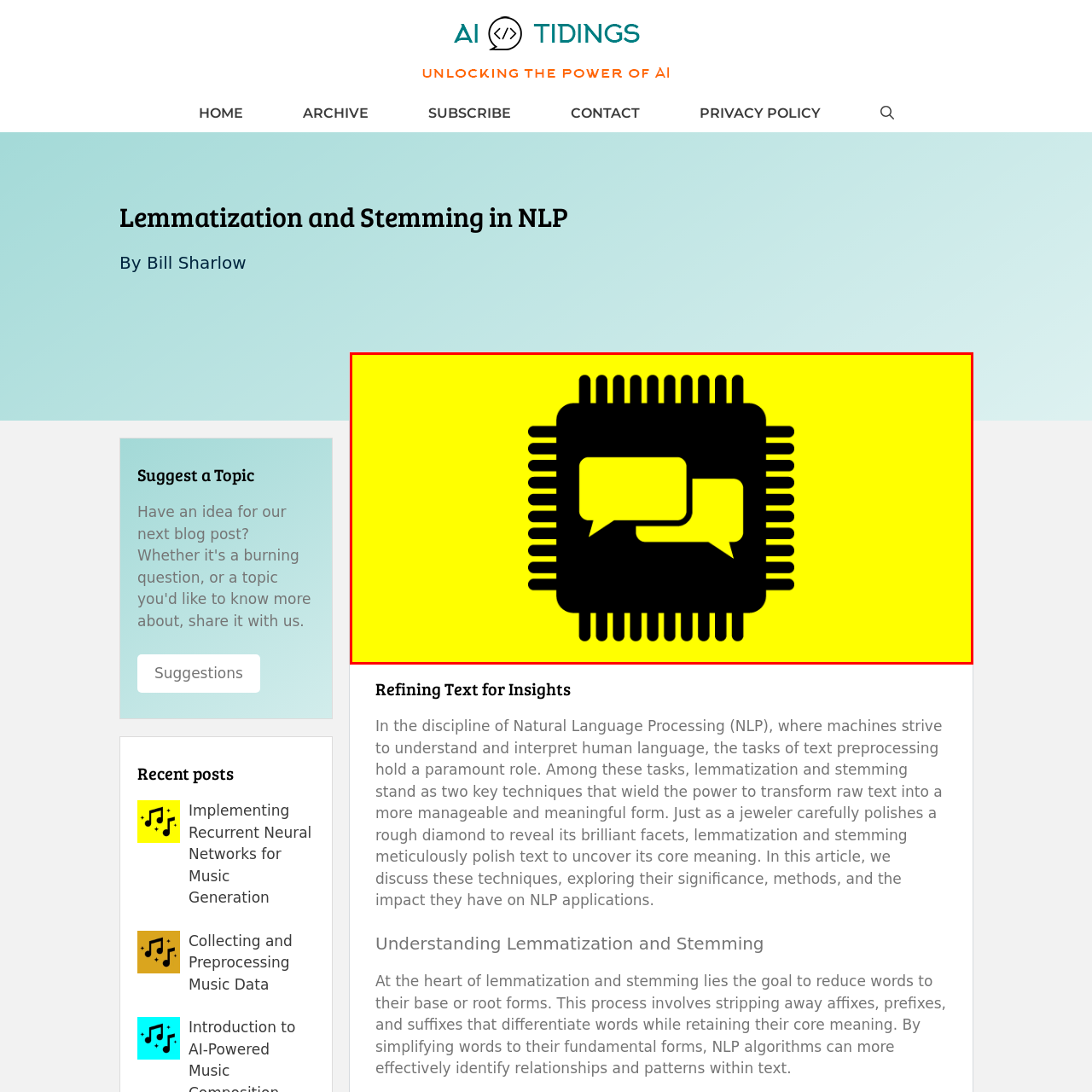What is the theme of the visual representation?
Observe the image enclosed by the red boundary and respond with a one-word or short-phrase answer.

Lemmatization and stemming in NLP